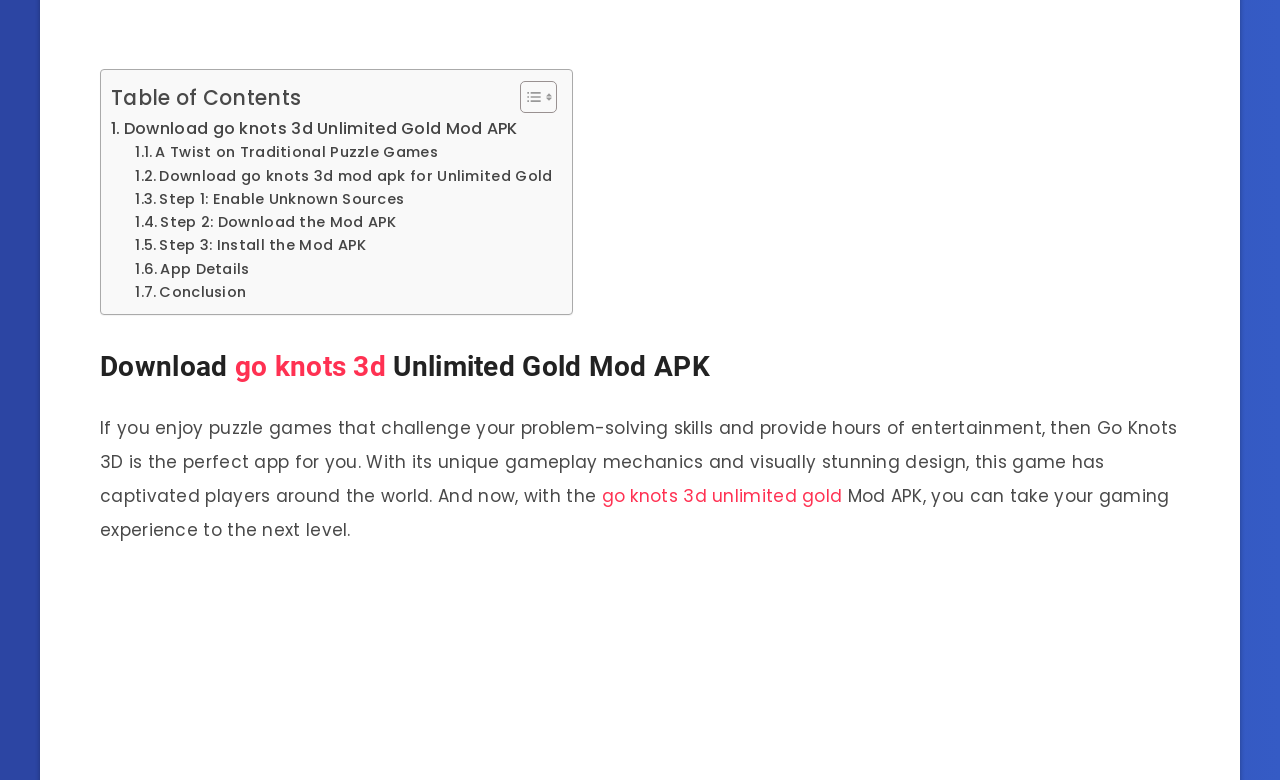What is the first step to install the Mod APK?
Look at the image and respond with a one-word or short phrase answer.

Enable Unknown Sources